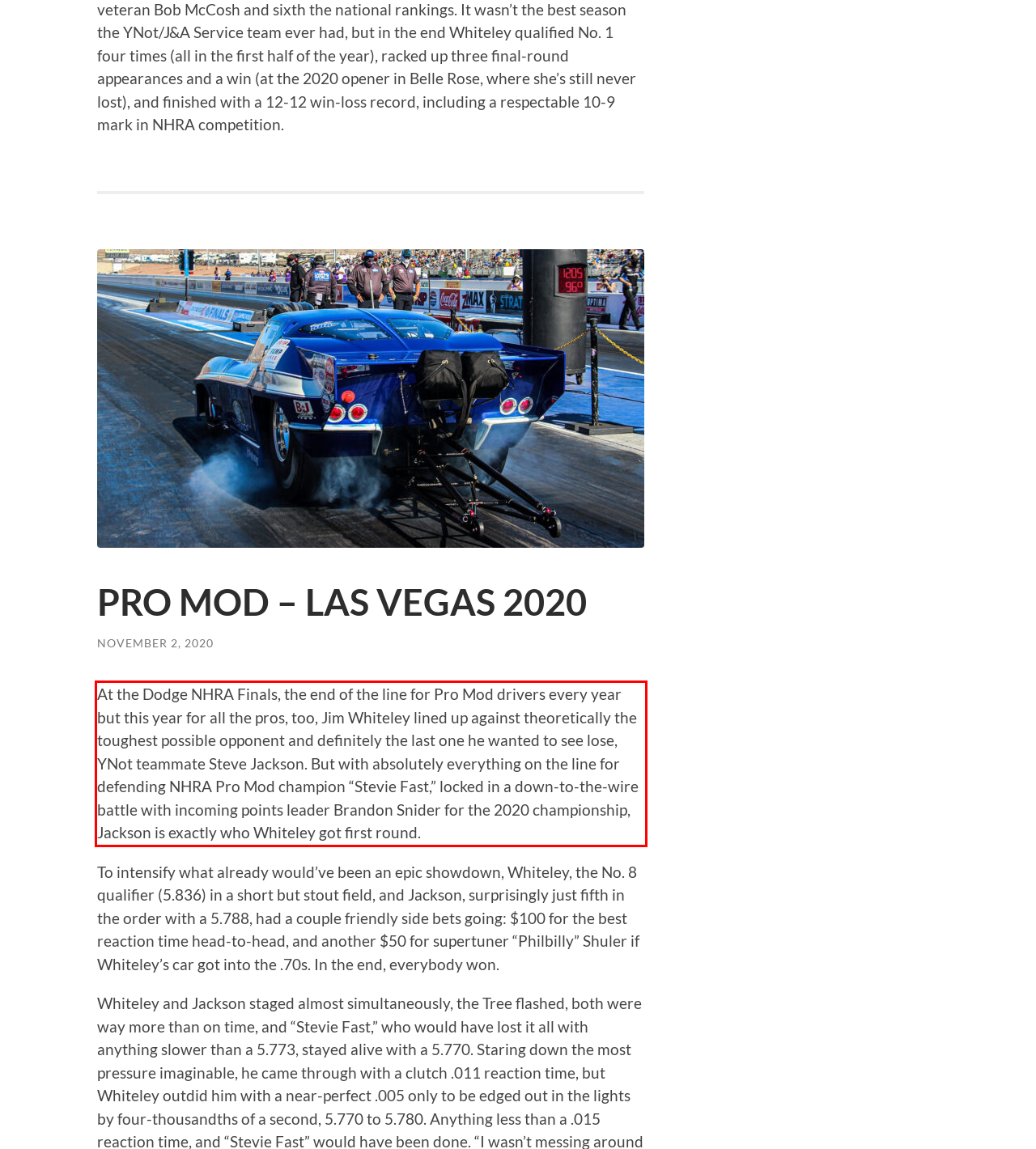Identify and transcribe the text content enclosed by the red bounding box in the given screenshot.

At the Dodge NHRA Finals, the end of the line for Pro Mod drivers every year but this year for all the pros, too, Jim Whiteley lined up against theoretically the toughest possible opponent and definitely the last one he wanted to see lose, YNot teammate Steve Jackson. But with absolutely everything on the line for defending NHRA Pro Mod champion “Stevie Fast,” locked in a down-to-the-wire battle with incoming points leader Brandon Snider for the 2020 championship, Jackson is exactly who Whiteley got first round.